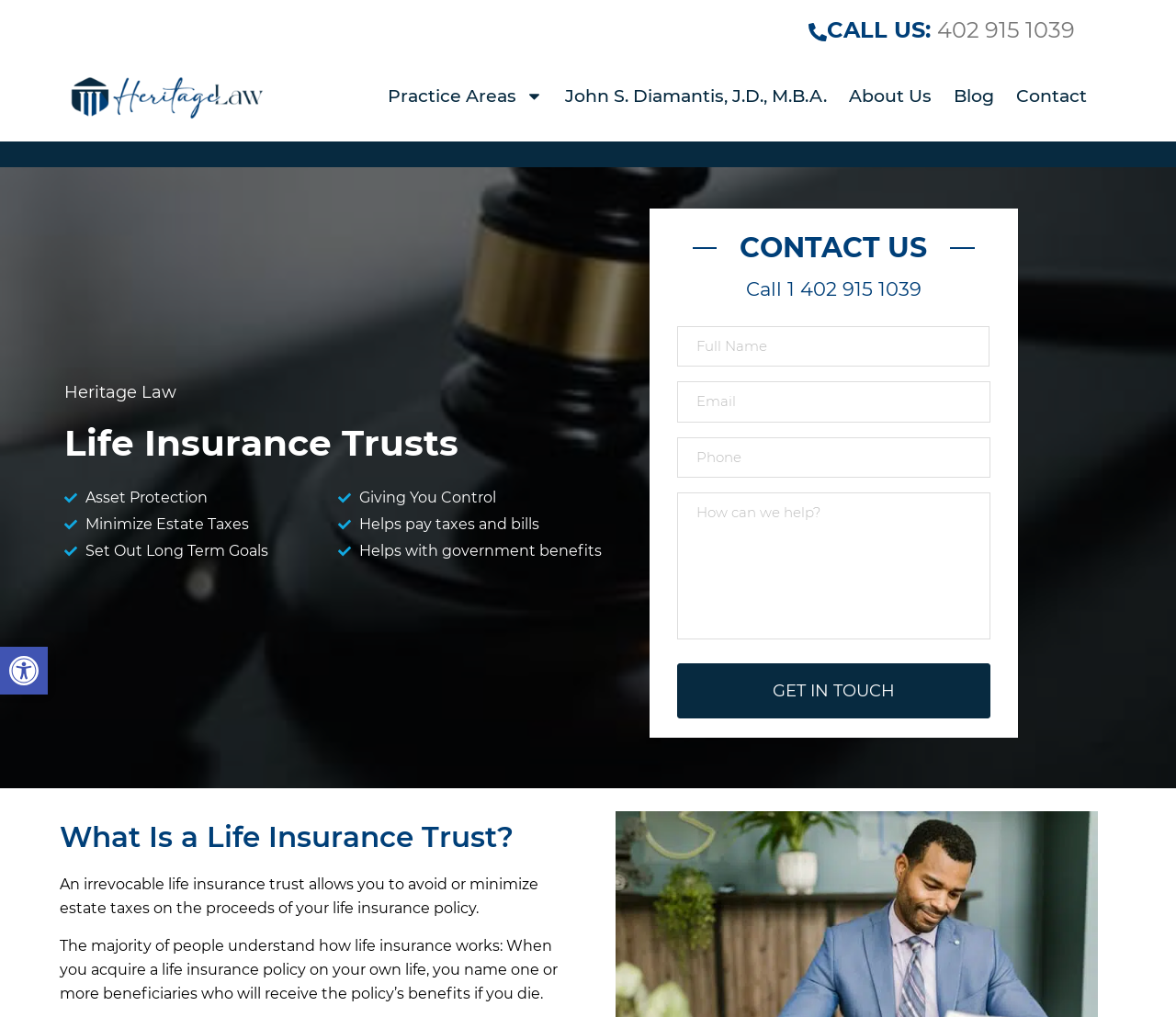Locate the bounding box coordinates of the area where you should click to accomplish the instruction: "Click the 'CALL US: 402 915 1039' link".

[0.703, 0.016, 0.914, 0.042]